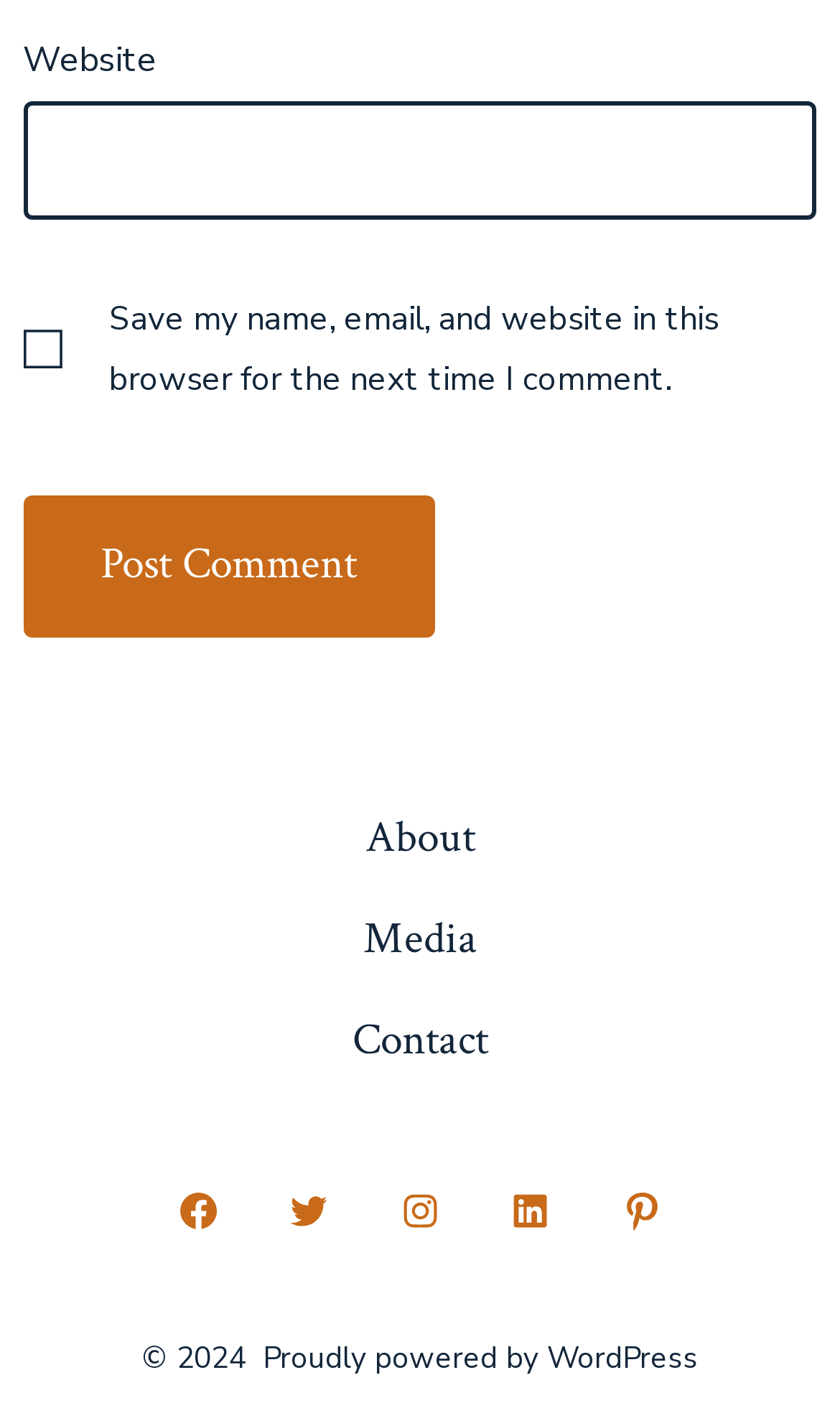Could you provide the bounding box coordinates for the portion of the screen to click to complete this instruction: "View Scholarships In Germany"?

None